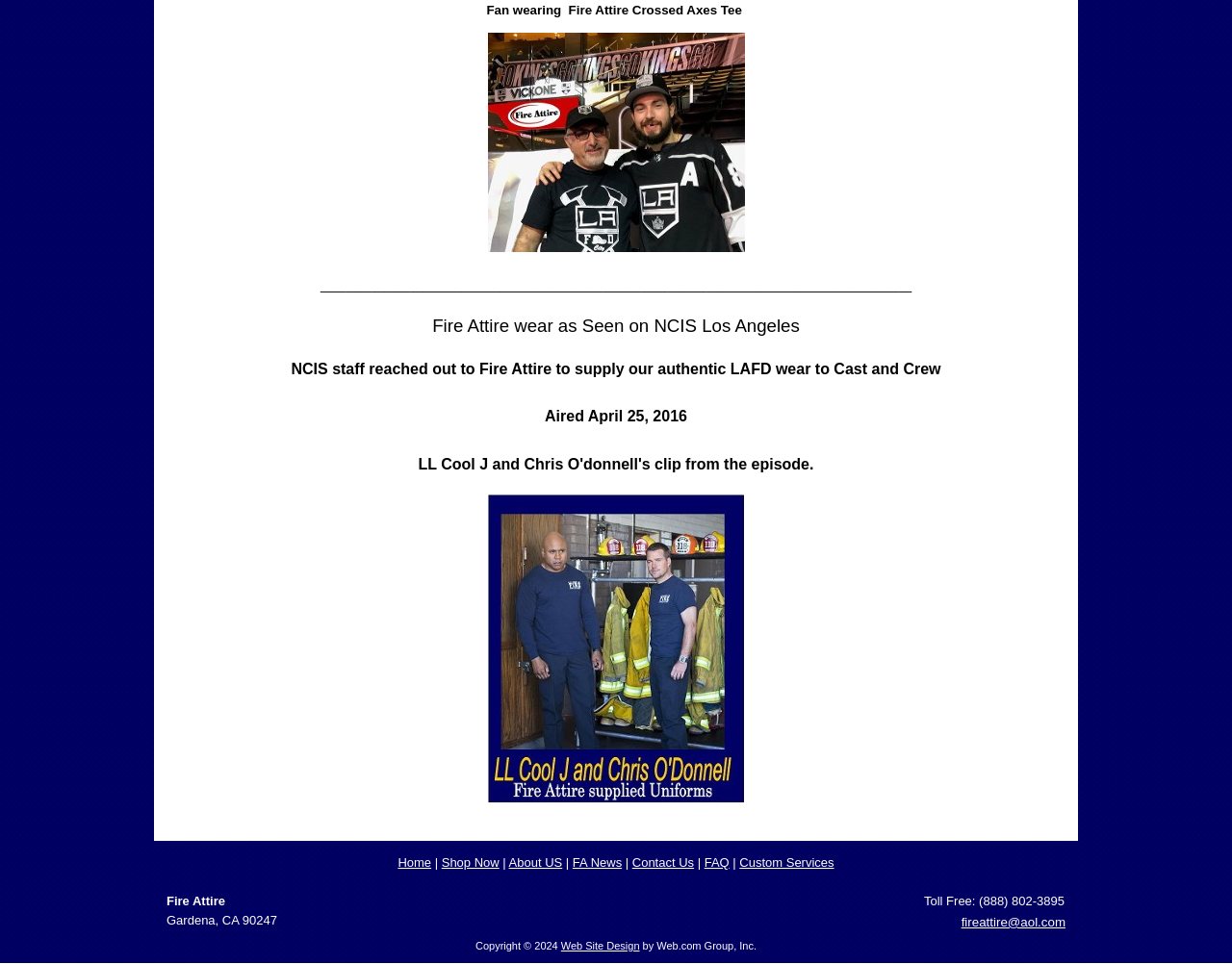Using the information in the image, give a detailed answer to the following question: What is the location of Fire Attire?

The webpage provides the address of Fire Attire, which is Gardena, CA 90247, indicating the location of the company.